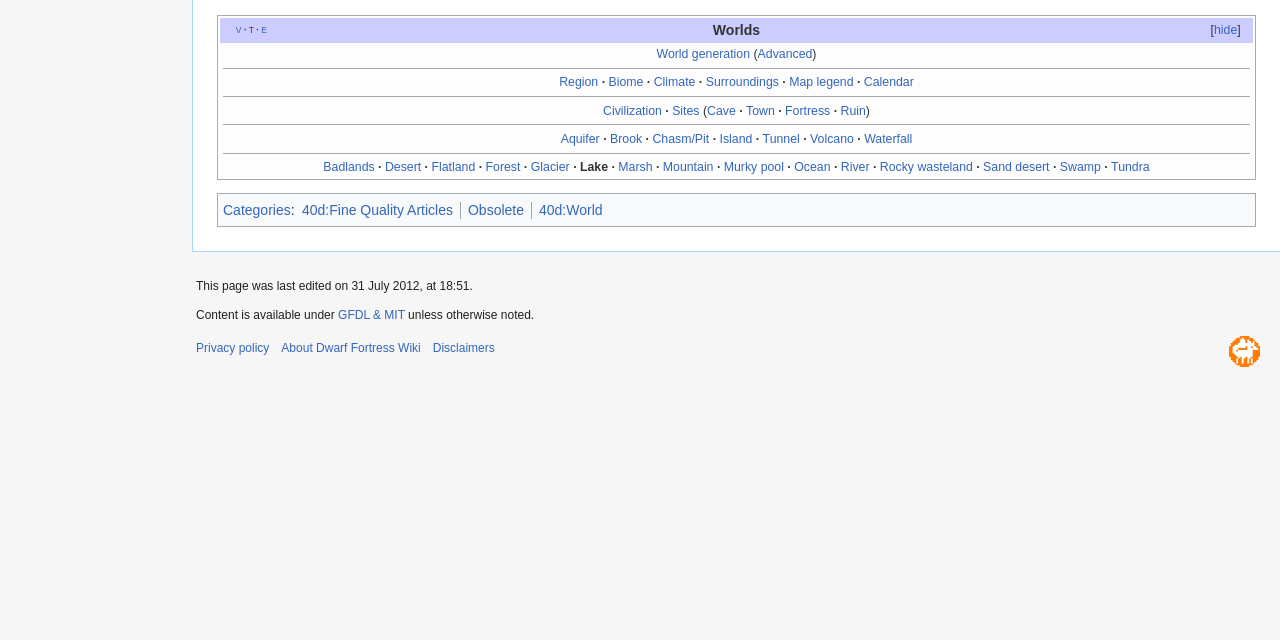Bounding box coordinates are given in the format (top-left x, top-left y, bottom-right x, bottom-right y). All values should be floating point numbers between 0 and 1. Provide the bounding box coordinate for the UI element described as: alt="Sponsored by Kitfox Games"

[0.96, 0.537, 0.984, 0.558]